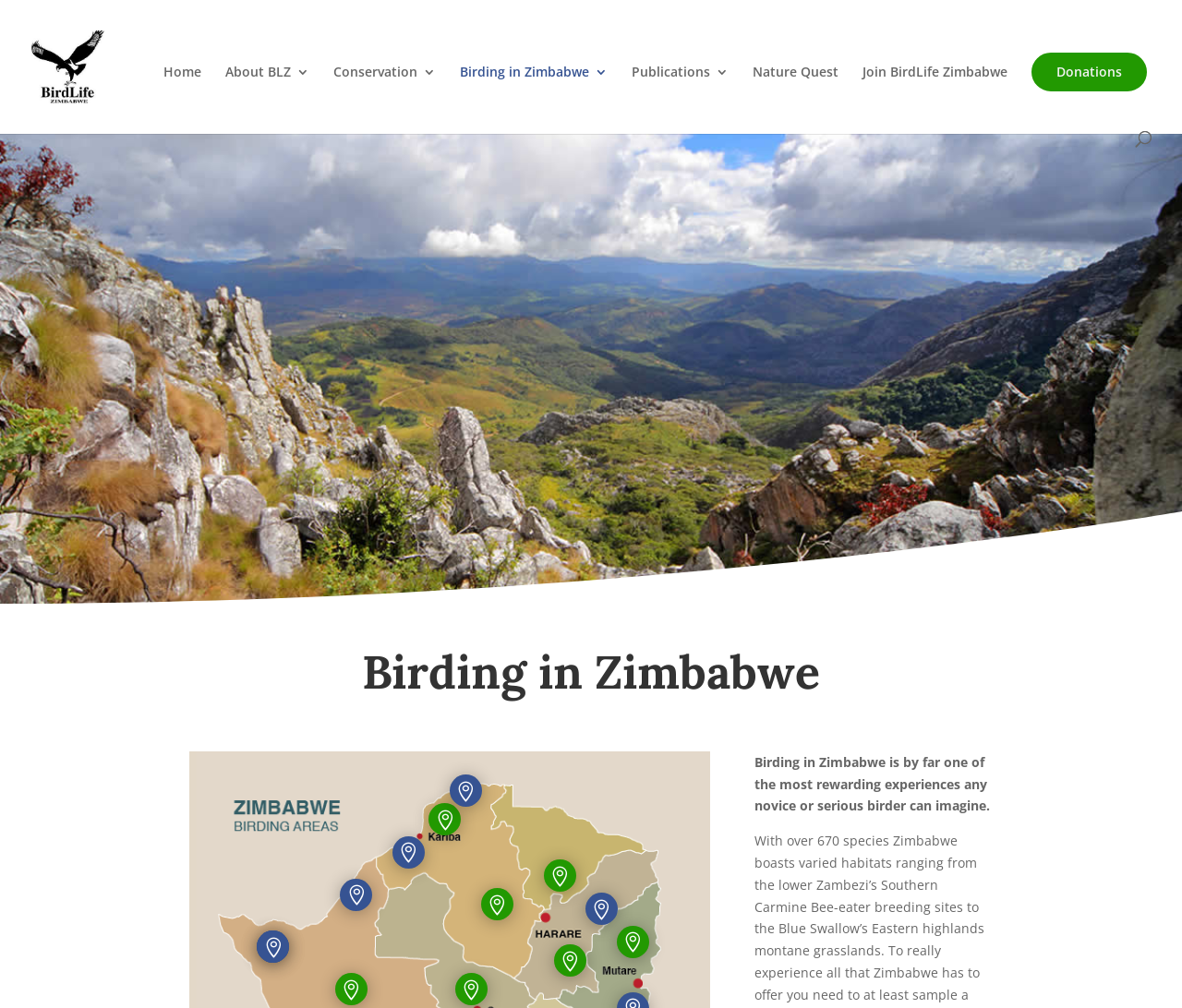Please identify the bounding box coordinates of where to click in order to follow the instruction: "Go to the Home page".

[0.138, 0.065, 0.17, 0.13]